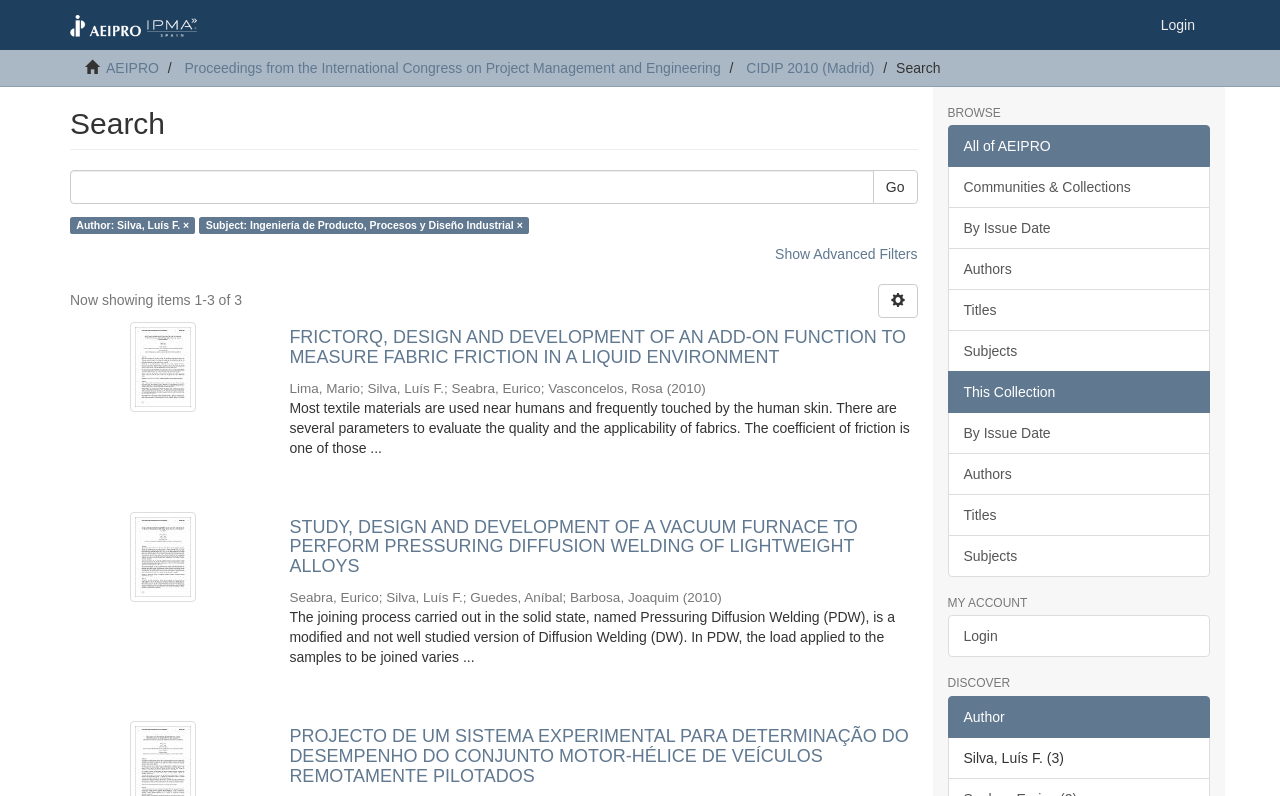What is the function of the 'Show Advanced Filters' button?
Please provide a detailed answer to the question.

The 'Show Advanced Filters' button is likely to provide additional filtering options for search results, allowing users to narrow down their search by specific criteria such as author, date, or subject.